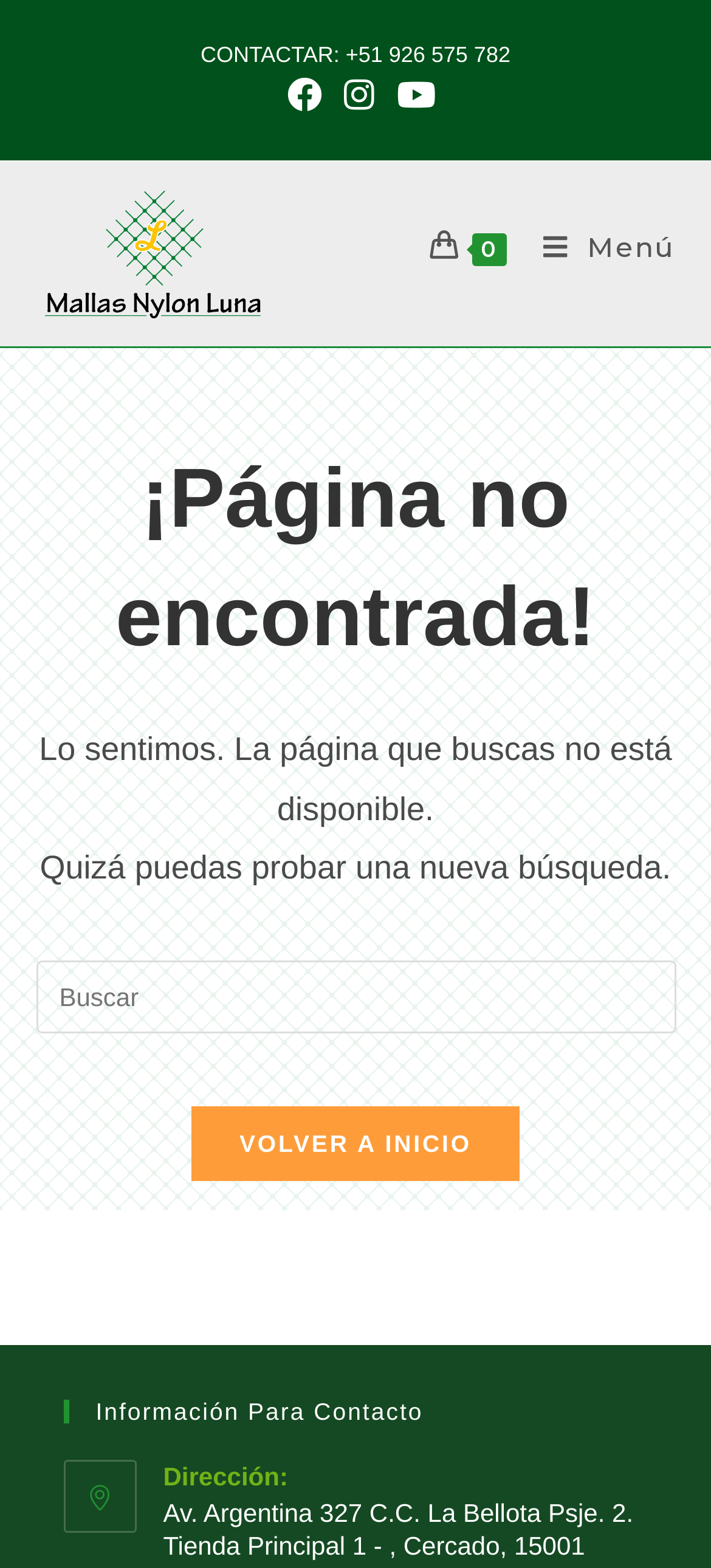What is the link to return to the homepage?
Please use the image to provide an in-depth answer to the question.

The link to return to the homepage is labeled 'VOLVER A INICIO' and is located in the article section of the webpage, below the search box element.